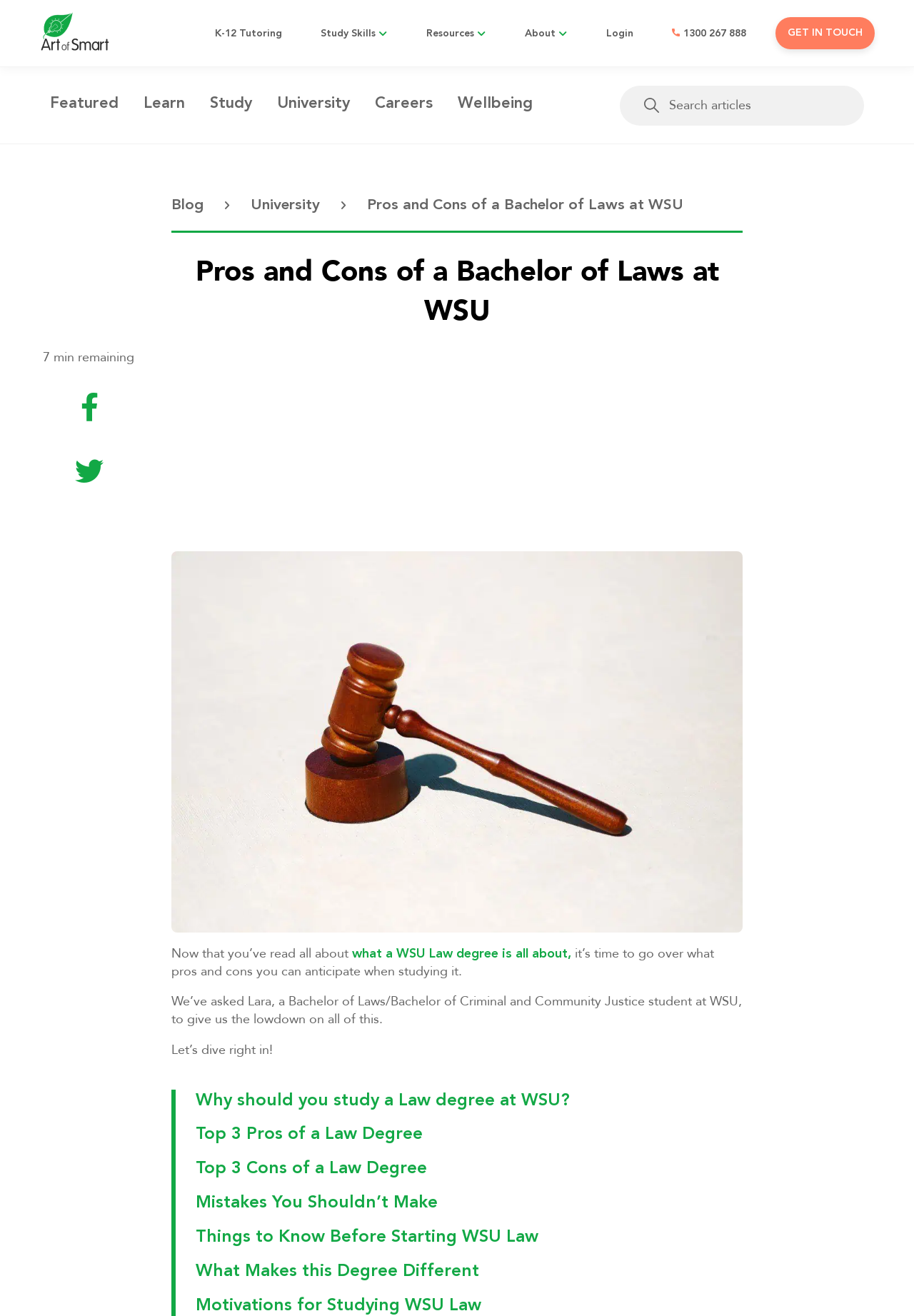Can you determine the bounding box coordinates of the area that needs to be clicked to fulfill the following instruction: "Click on the 'OUR FIRM' link"?

None